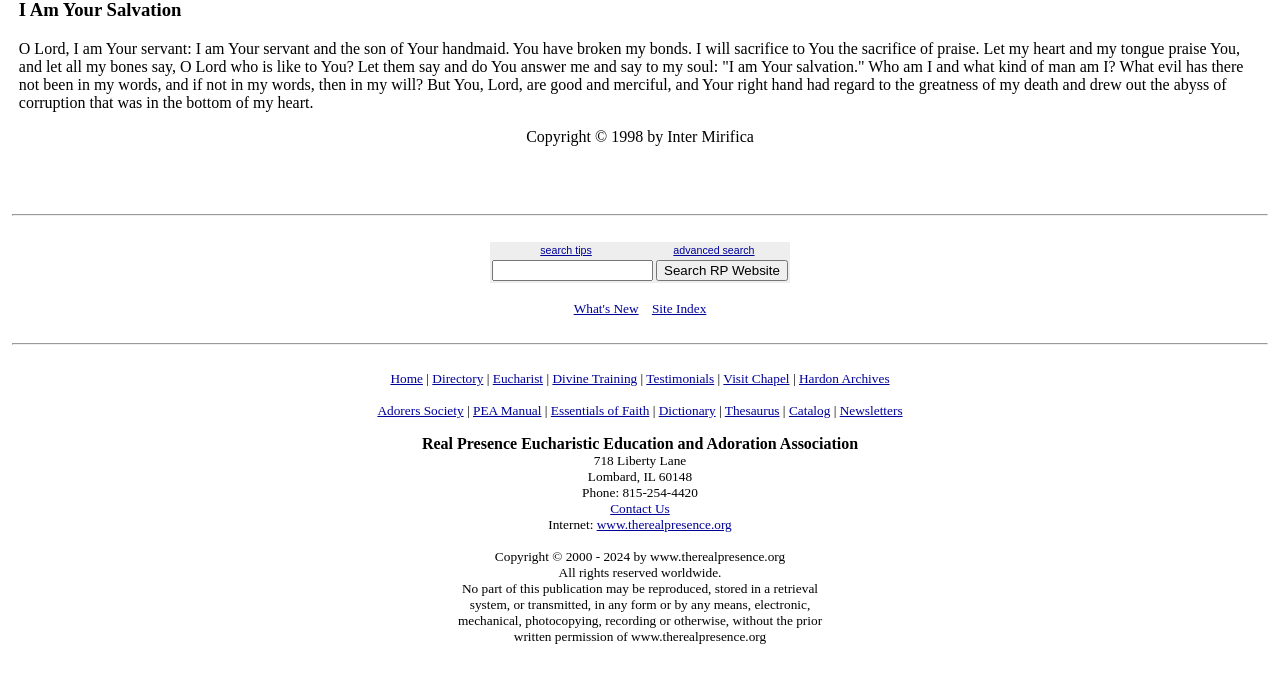What is the phone number of the organization?
Examine the screenshot and reply with a single word or phrase.

815-254-4420